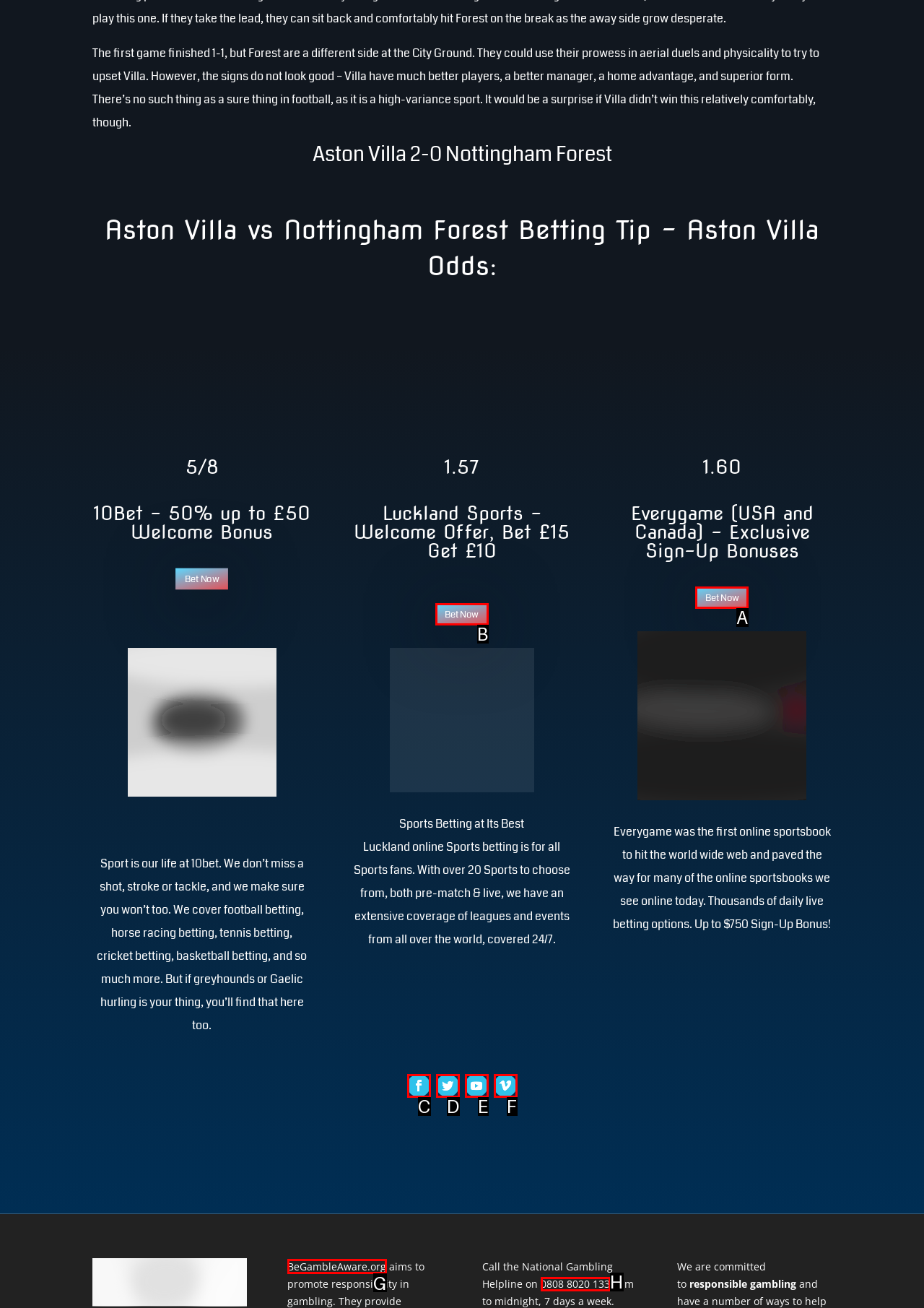Point out which UI element to click to complete this task: Visit BeGambleAware.org
Answer with the letter corresponding to the right option from the available choices.

G